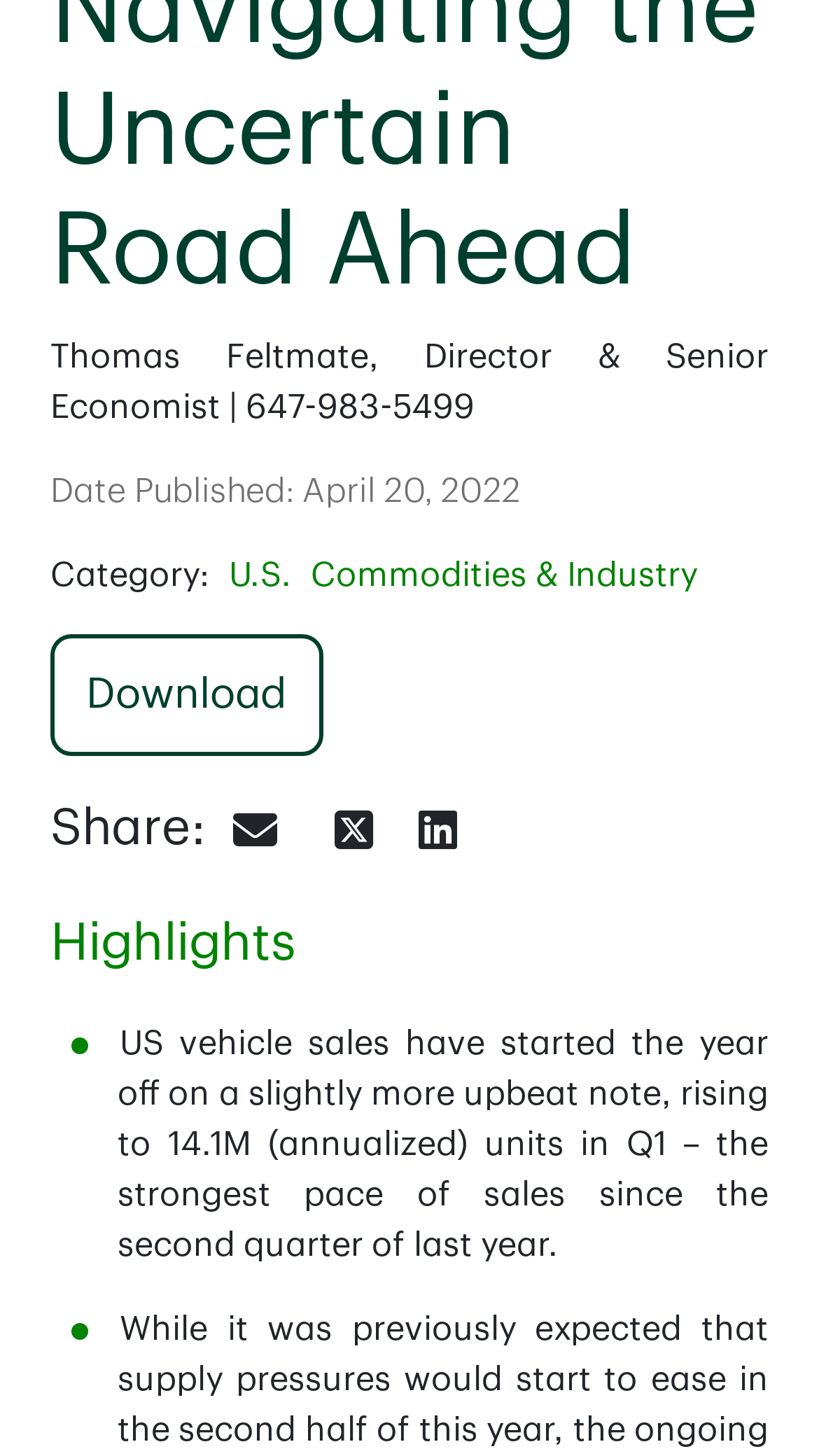Can you find the bounding box coordinates for the UI element given this description: "U.S."? Provide the coordinates as four float numbers between 0 and 1: [left, top, right, bottom].

[0.279, 0.384, 0.356, 0.407]